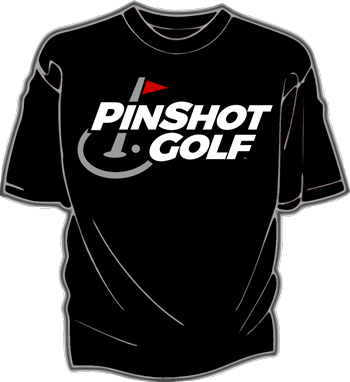What is the brand name displayed on the T-shirt? From the image, respond with a single word or brief phrase.

PinShot Golf